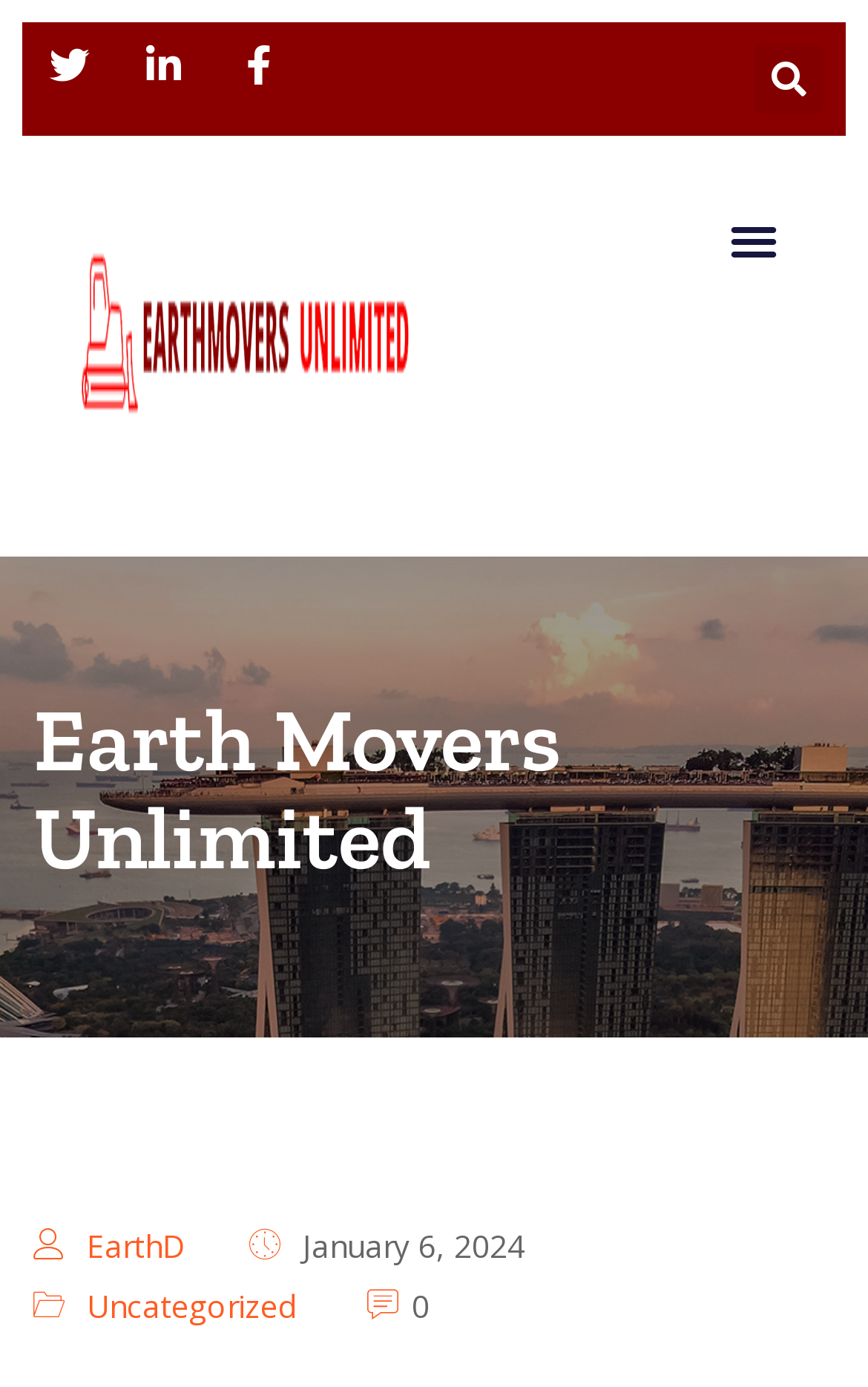What is the name of the website?
Refer to the screenshot and respond with a concise word or phrase.

Earth Movers Unlimited